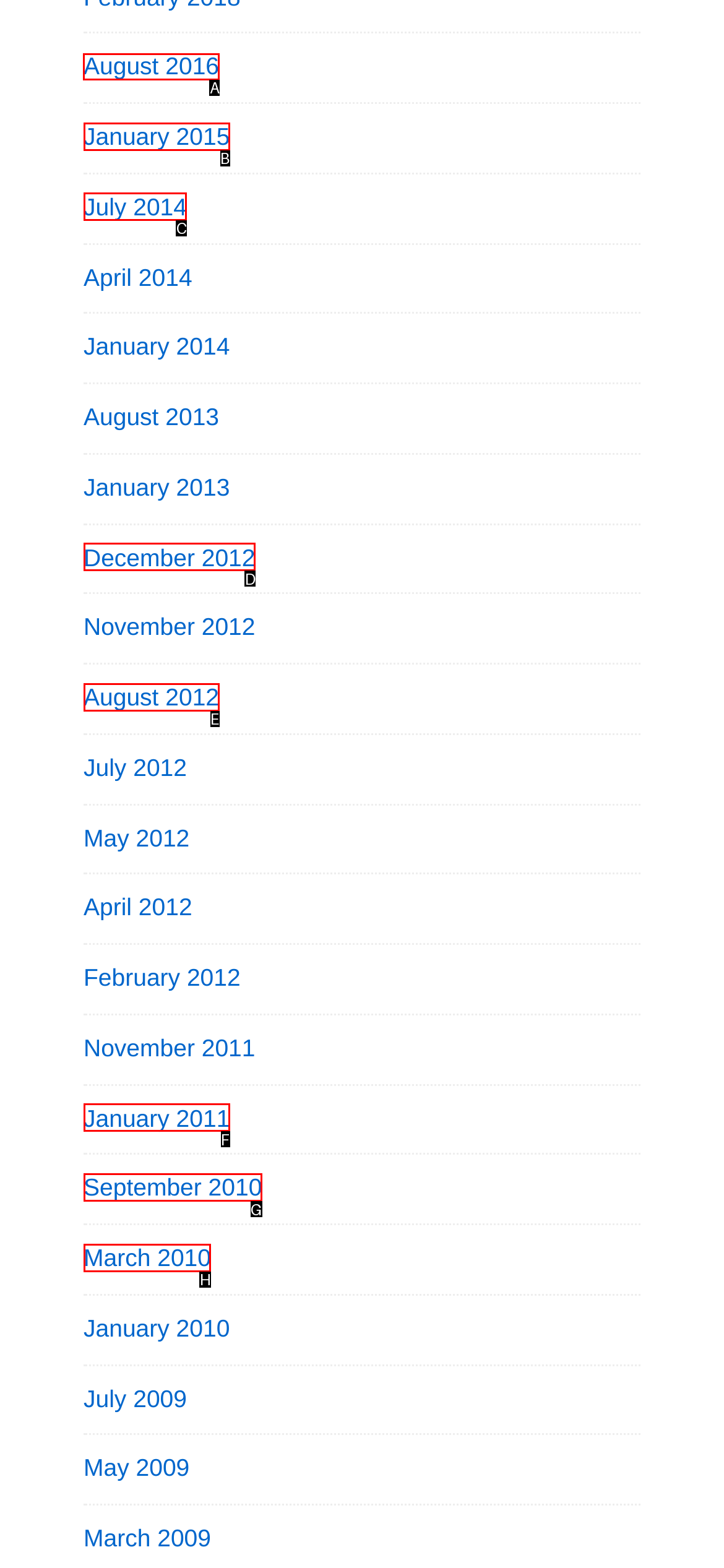Determine the HTML element to click for the instruction: view August 2016.
Answer with the letter corresponding to the correct choice from the provided options.

A